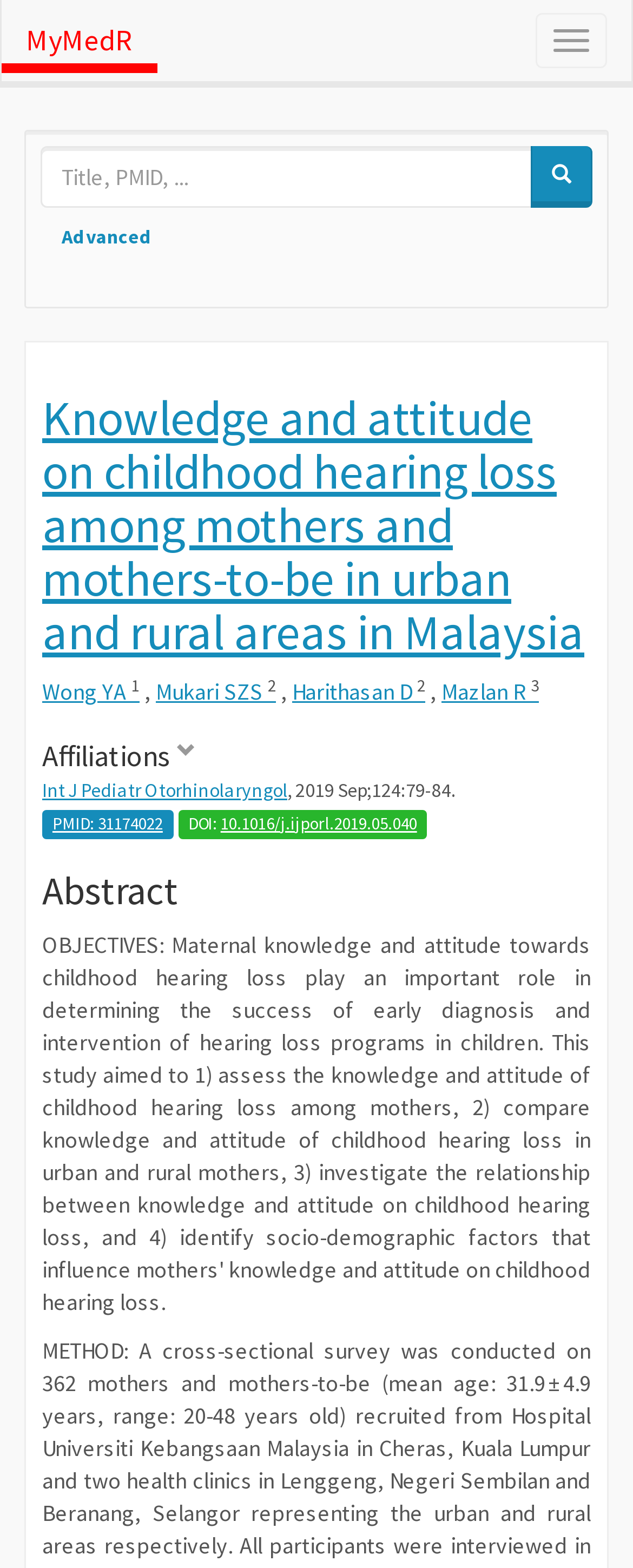Please identify the bounding box coordinates of the clickable area that will allow you to execute the instruction: "View article by Wong YA".

[0.067, 0.432, 0.221, 0.45]